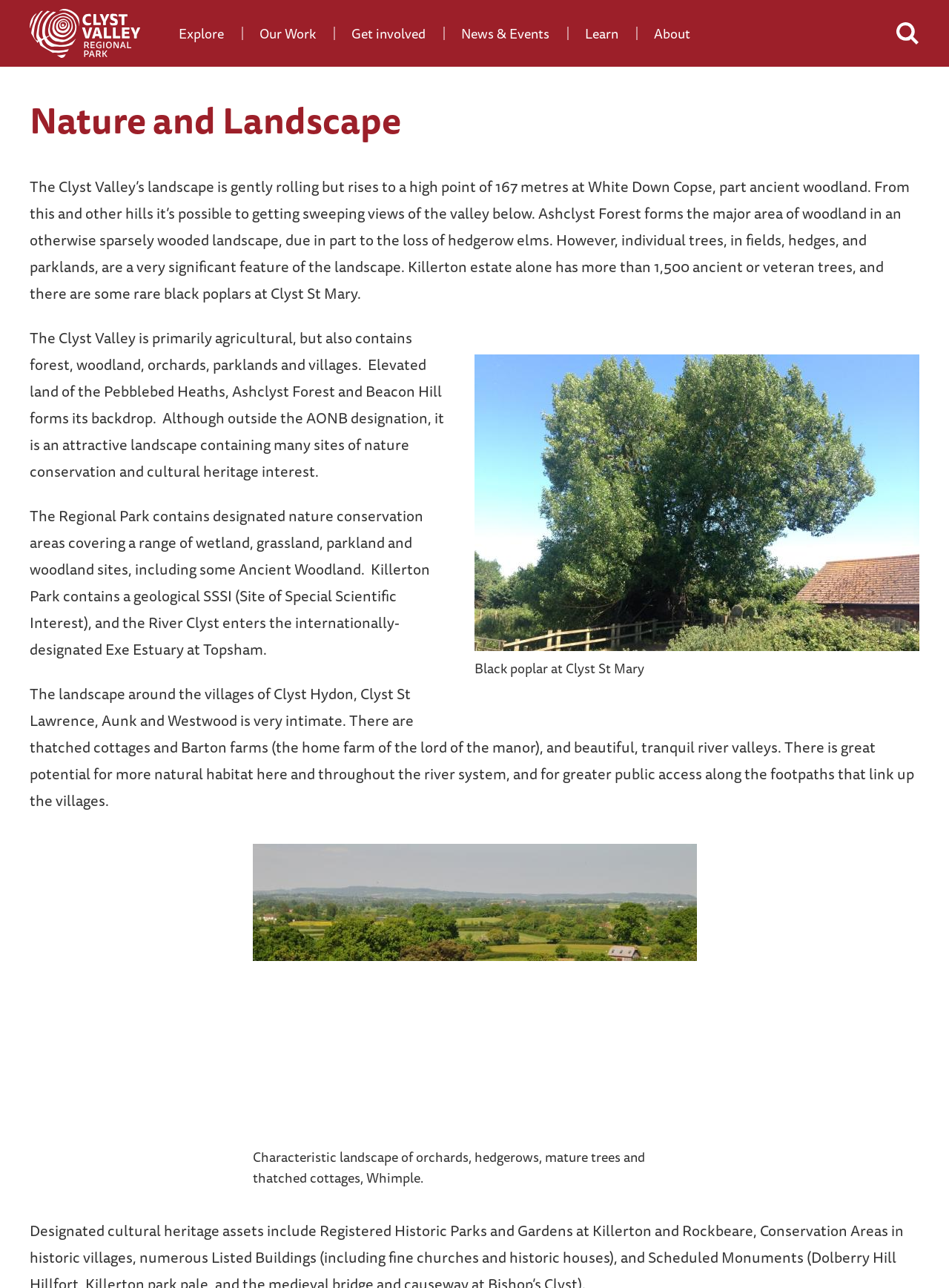What type of trees are rare in the Clyst Valley?
Using the image as a reference, answer with just one word or a short phrase.

Black poplars